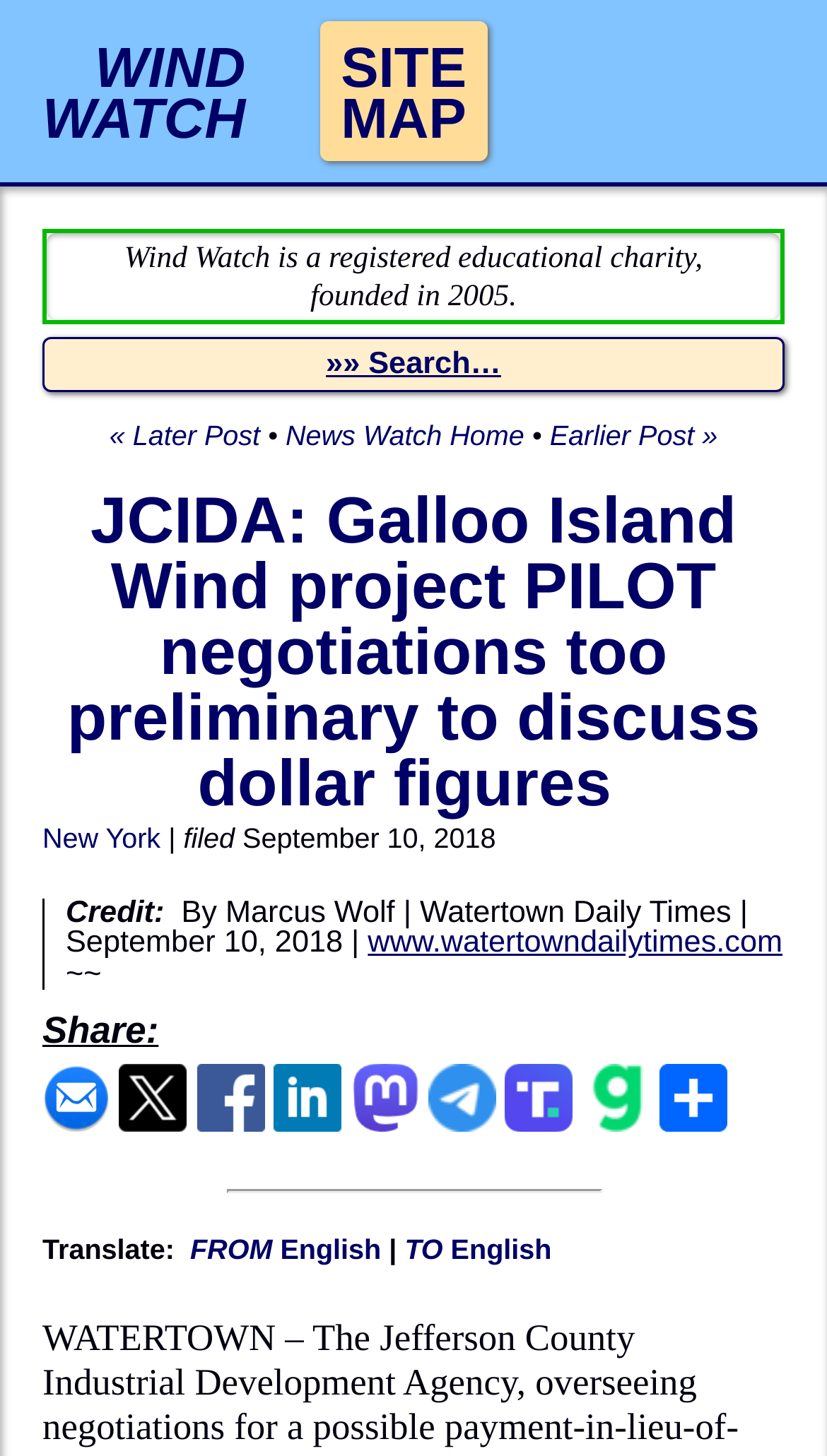Pinpoint the bounding box coordinates of the clickable area needed to execute the instruction: "Translate the page from English". The coordinates should be specified as four float numbers between 0 and 1, i.e., [left, top, right, bottom].

[0.23, 0.847, 0.461, 0.869]